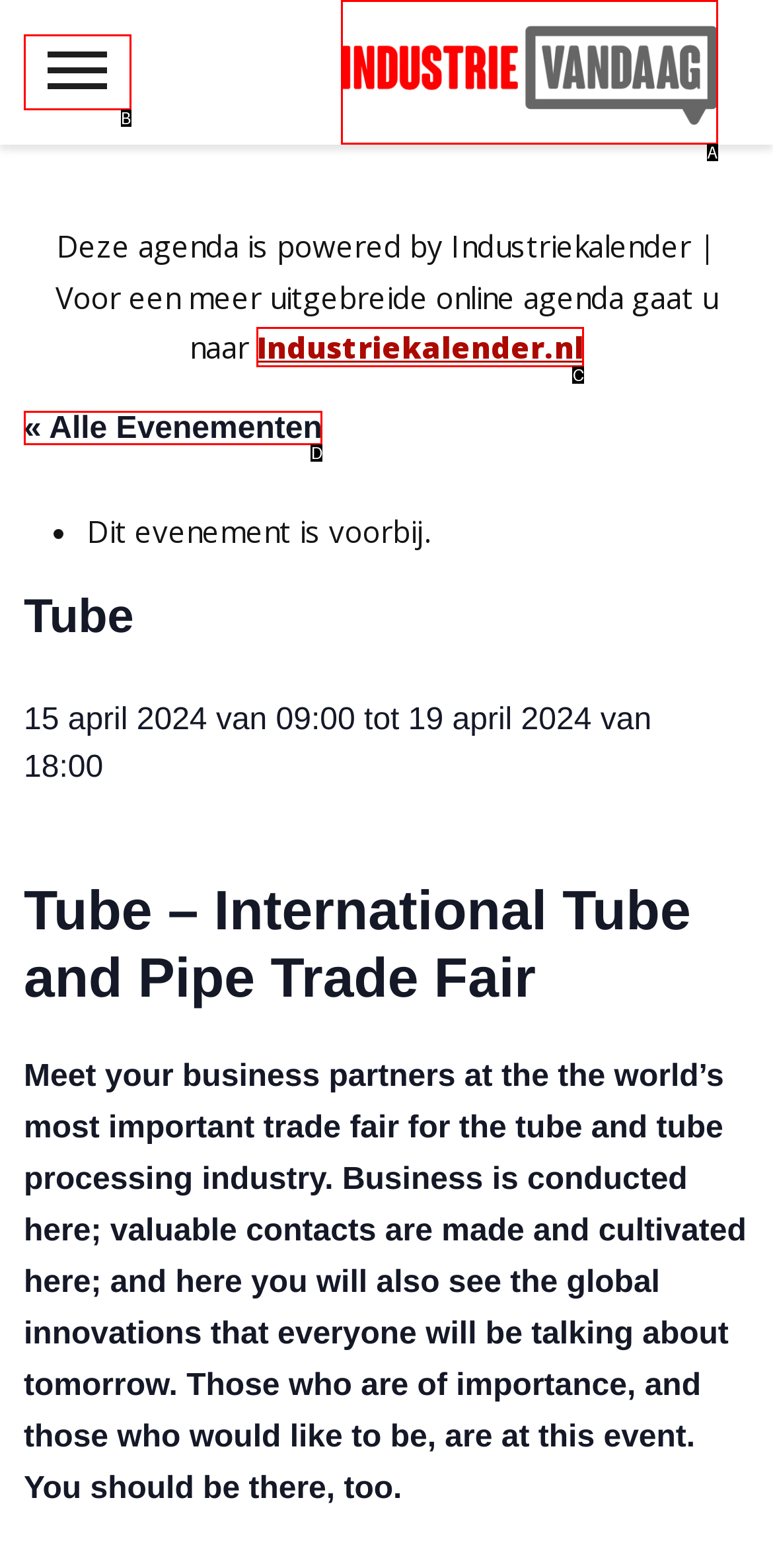With the provided description: aria-label="Toggle navigation", select the most suitable HTML element. Respond with the letter of the selected option.

B